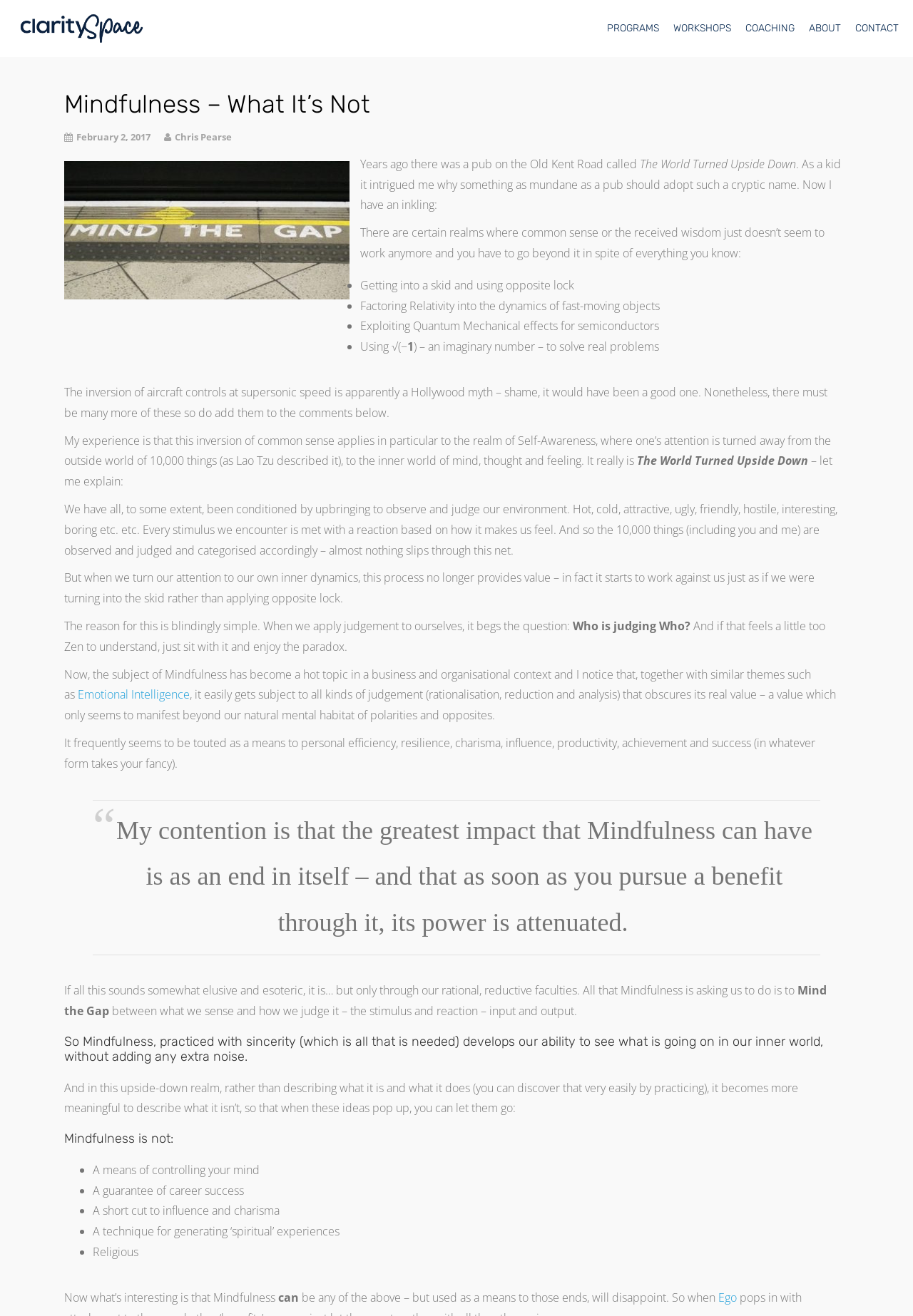Can you identify the bounding box coordinates of the clickable region needed to carry out this instruction: 'Click on the 'CONTACT' link'? The coordinates should be four float numbers within the range of 0 to 1, stated as [left, top, right, bottom].

[0.929, 0.009, 0.992, 0.035]